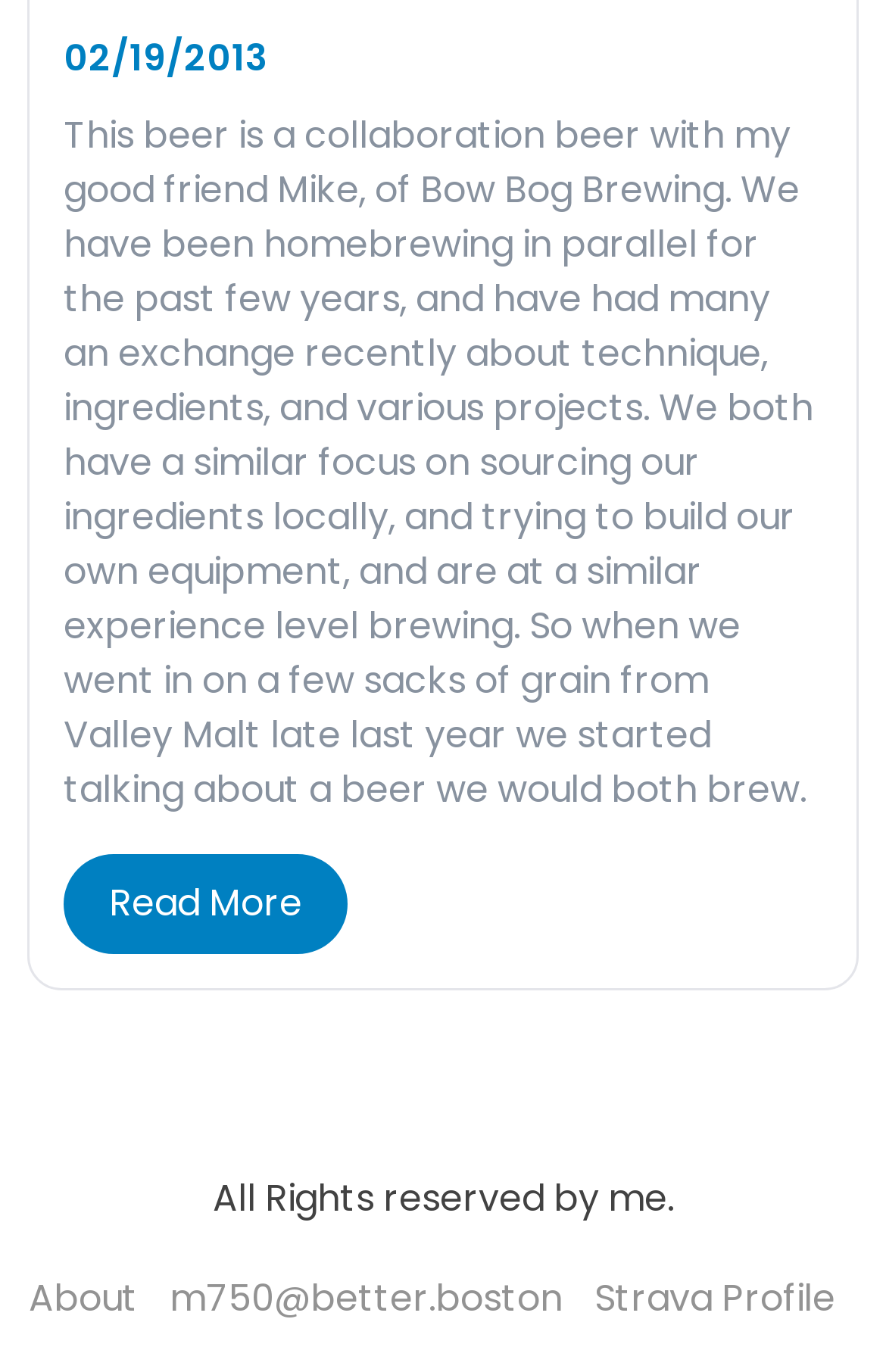Provide your answer in a single word or phrase: 
How many links are present at the bottom of the webpage?

4